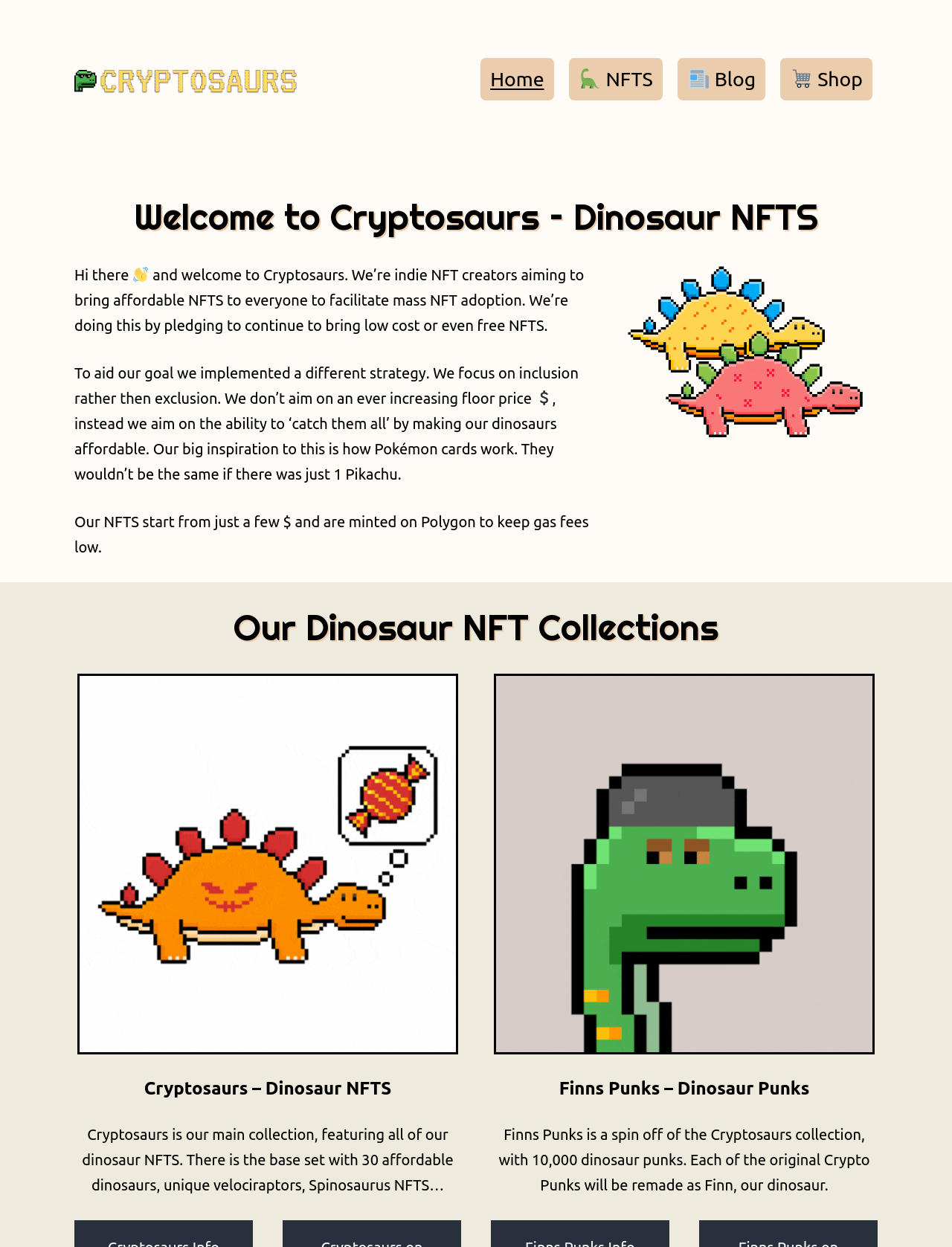Given the element description alt="Cryptosaurs dinosaurs", specify the bounding box coordinates of the corresponding UI element in the format (top-left x, top-left y, bottom-right x, bottom-right y). All values must be between 0 and 1.

[0.081, 0.828, 0.481, 0.842]